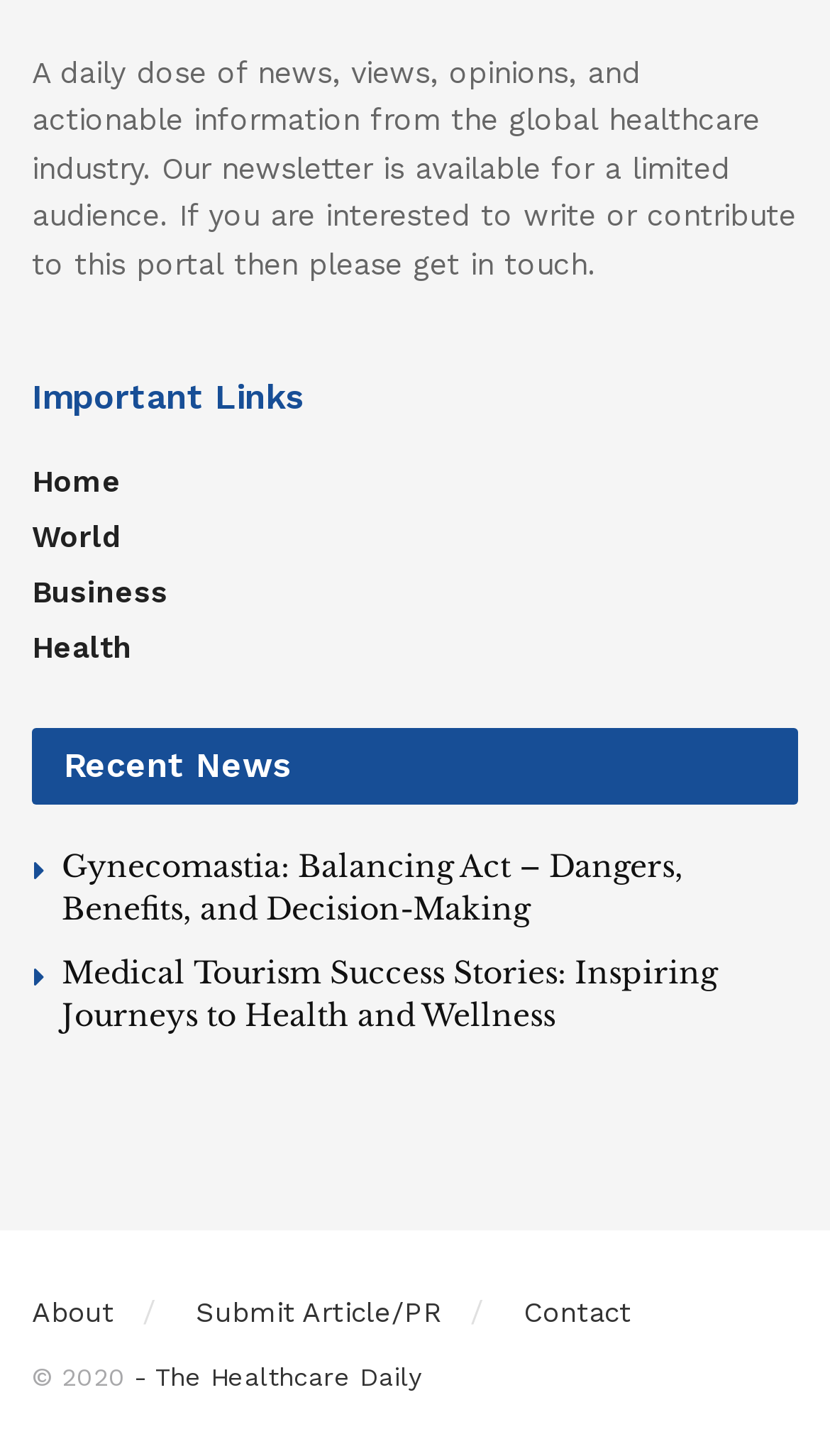What is the copyright year?
Please answer the question with as much detail as possible using the screenshot.

I looked at the bottom of the page and found the copyright information, which is '© 2020', so the copyright year is 2020.